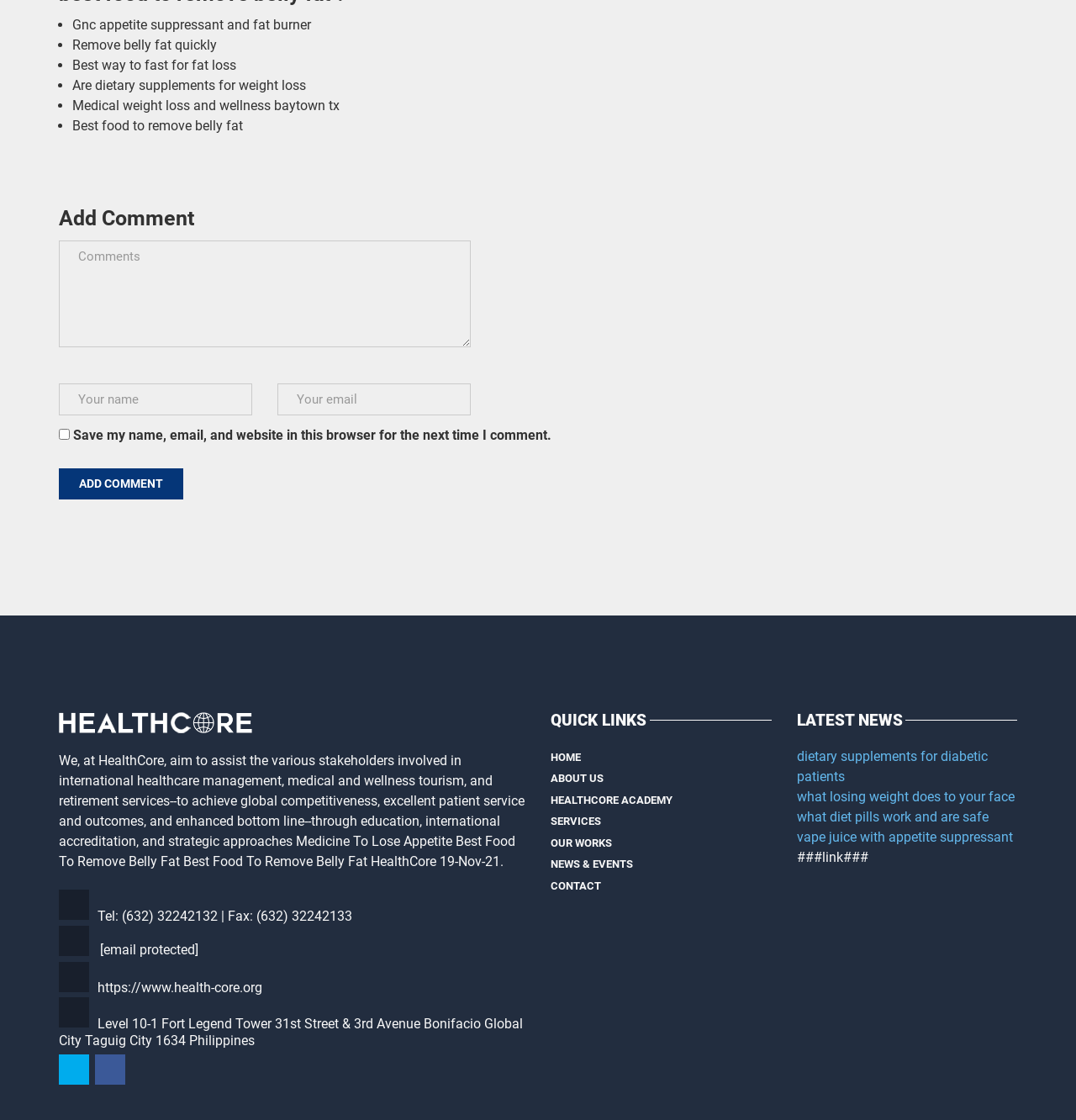Please identify the bounding box coordinates of the area I need to click to accomplish the following instruction: "Read the 'LATEST NEWS'".

[0.74, 0.636, 0.945, 0.652]